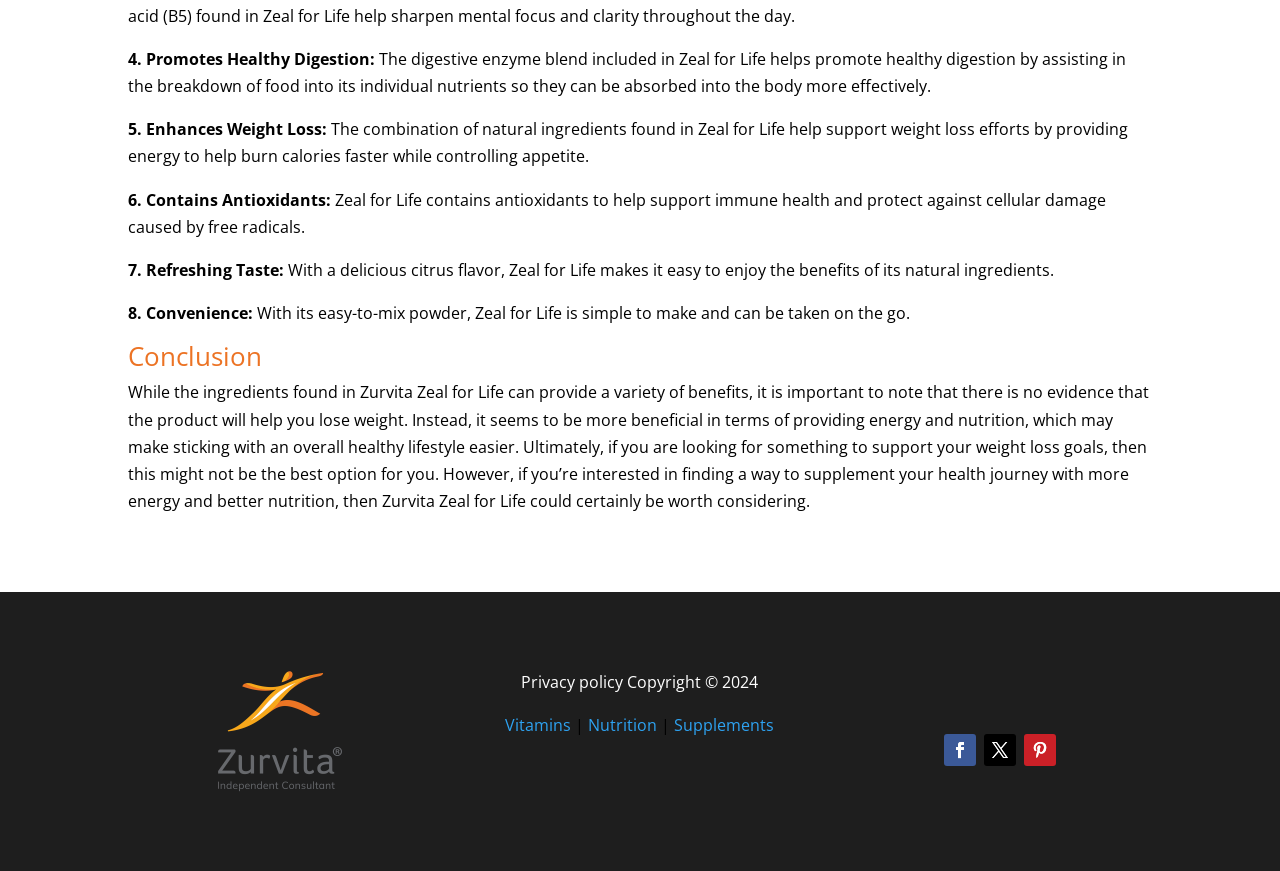Answer the question using only a single word or phrase: 
What is the purpose of the digestive enzyme blend in Zeal for Life?

Breakdown of food into individual nutrients